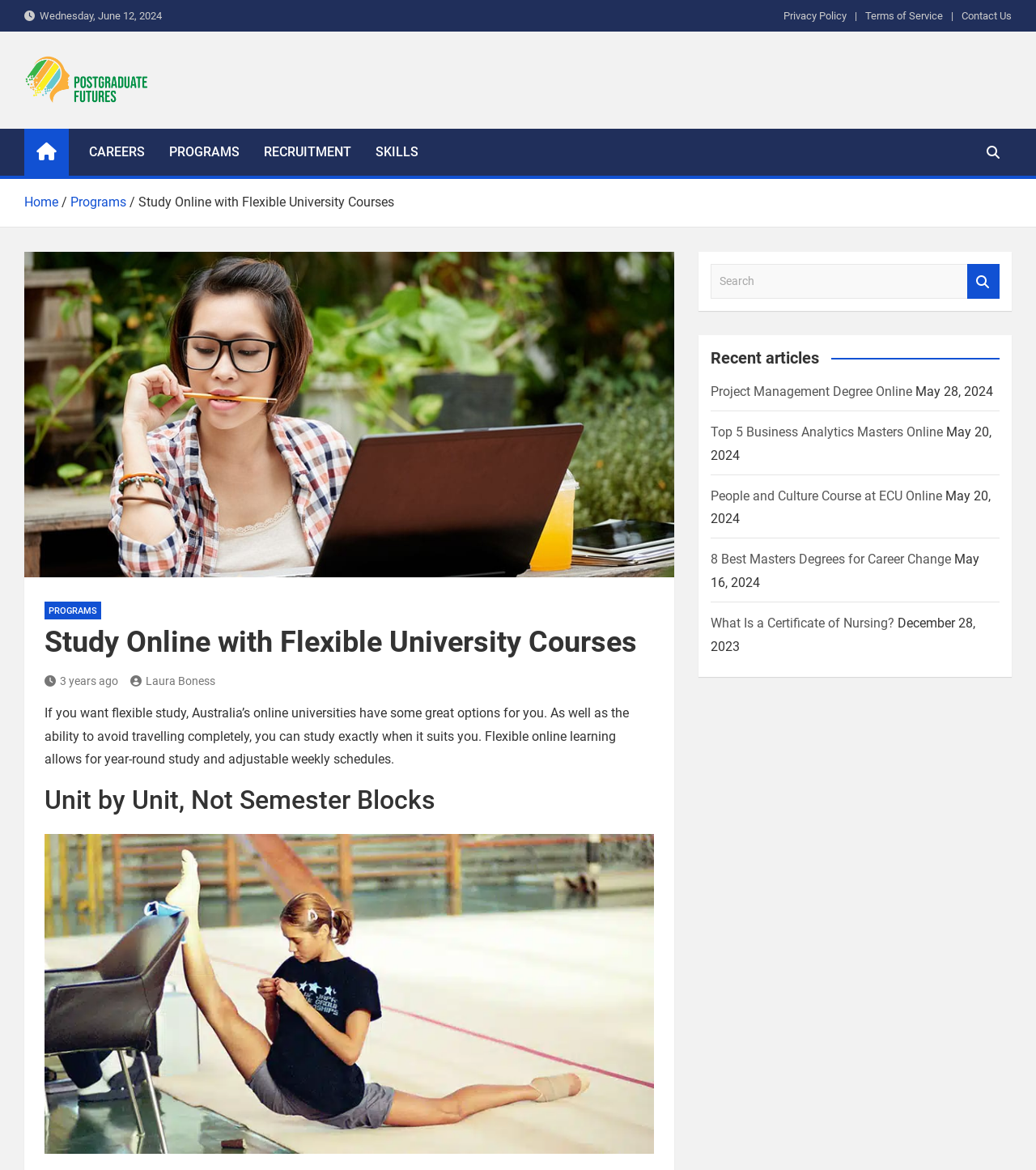What is the name of the university mentioned in the webpage?
Please give a well-detailed answer to the question.

I found the name of the university by looking at the navigation bar, where I saw a link element with the content 'Postgraduate Futures'. This link is also accompanied by an image with the same name, which suggests that it is the name of the university.